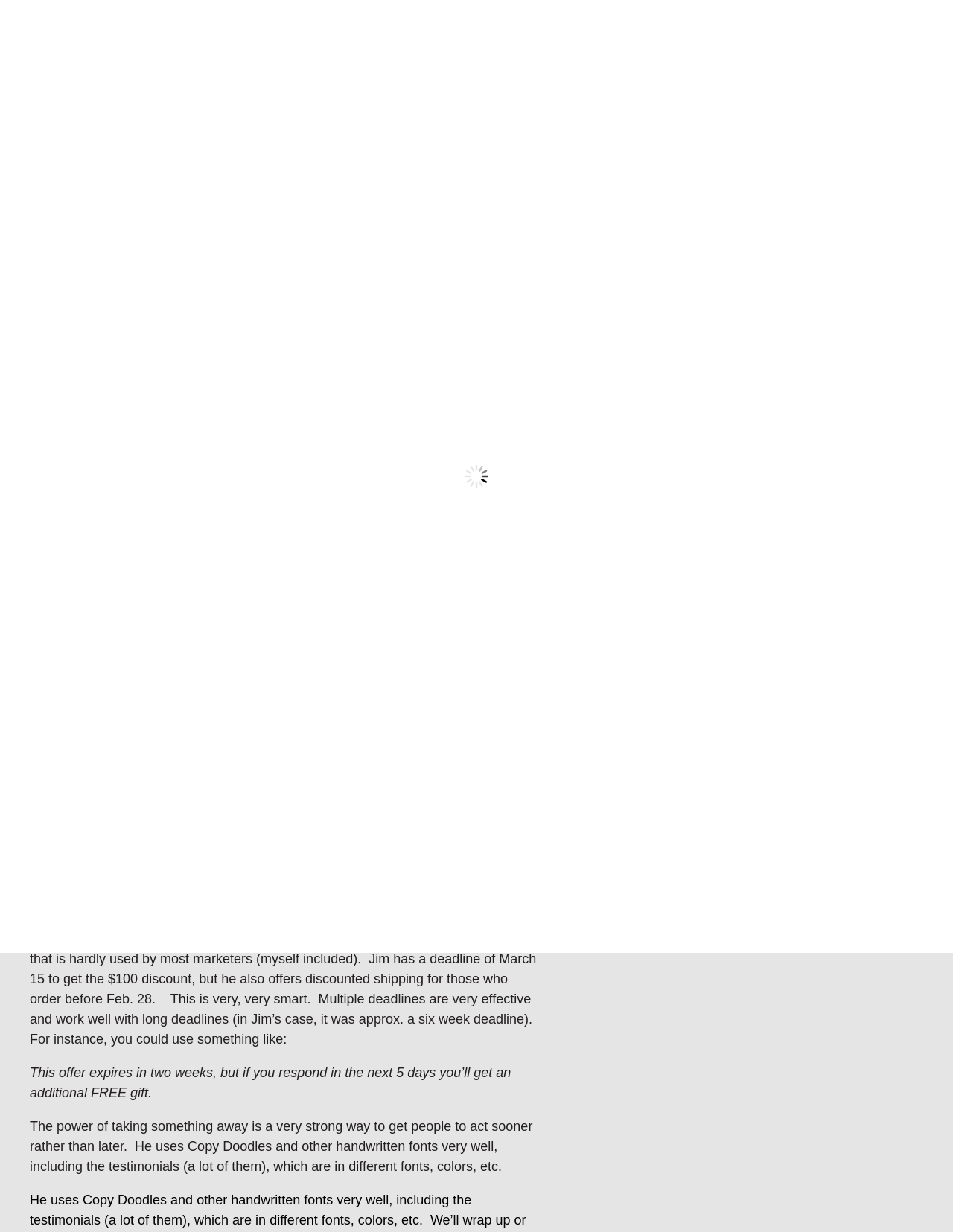Given the description title="3D Mail Specials", predict the bounding box coordinates of the UI element. Ensure the coordinates are in the format (top-left x, top-left y, bottom-right x, bottom-right y) and all values are between 0 and 1.

[0.031, 0.031, 0.16, 0.043]